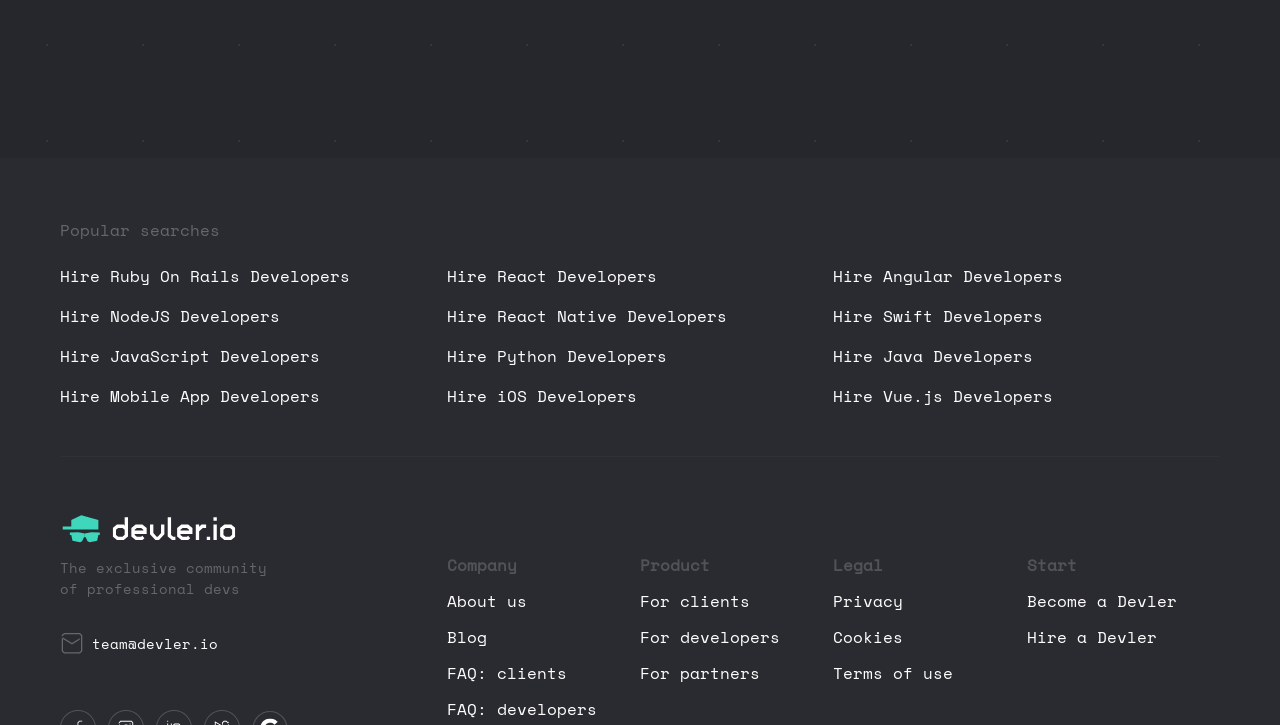What is the website's name?
Give a thorough and detailed response to the question.

The website's name can be found in the image element with the bounding box coordinates [0.047, 0.695, 0.185, 0.762], which is located at the top of the webpage.